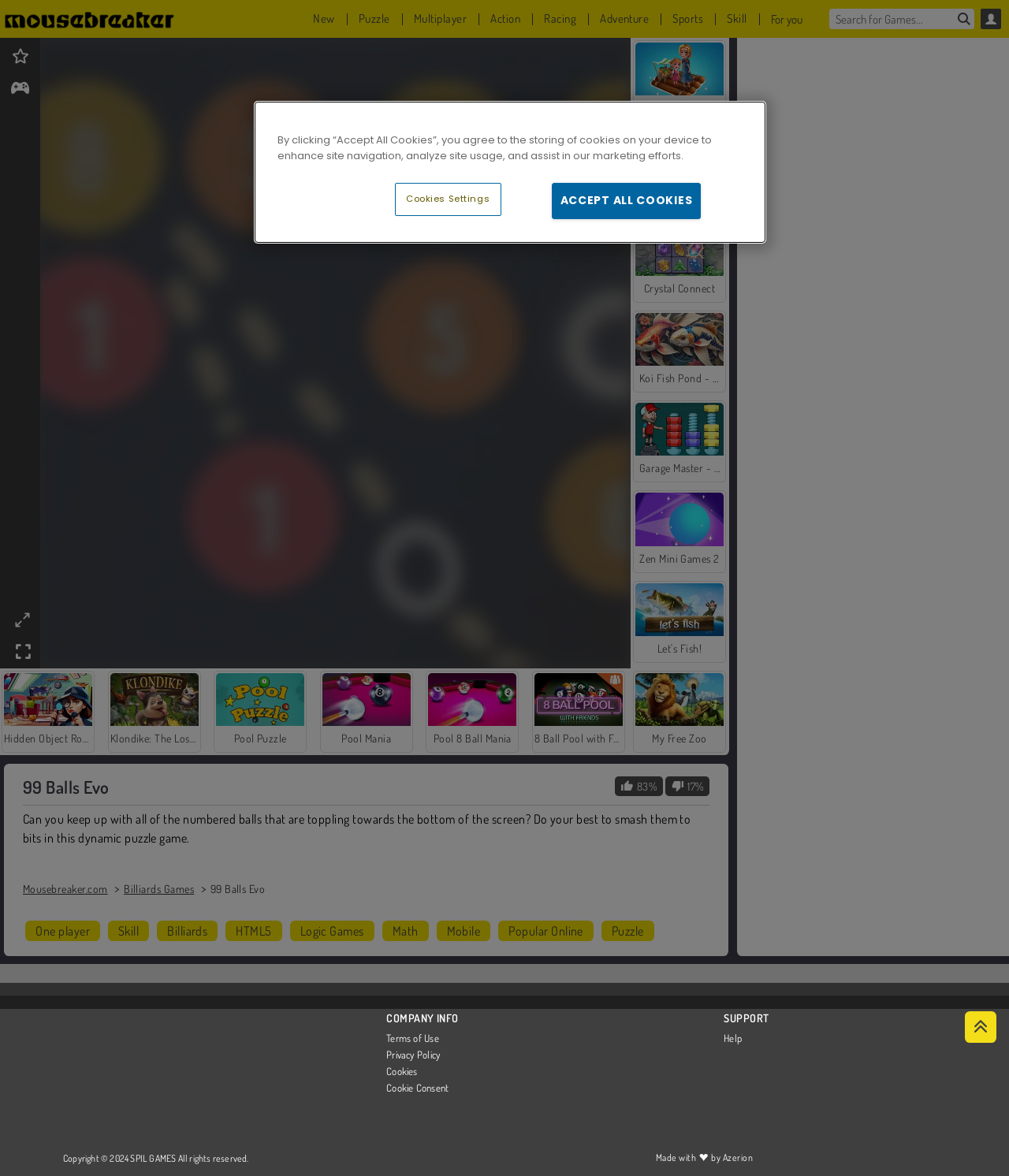Can you find the bounding box coordinates for the element that needs to be clicked to execute this instruction: "Click the 'For you' button"? The coordinates should be given as four float numbers between 0 and 1, i.e., [left, top, right, bottom].

[0.752, 0.0, 0.807, 0.032]